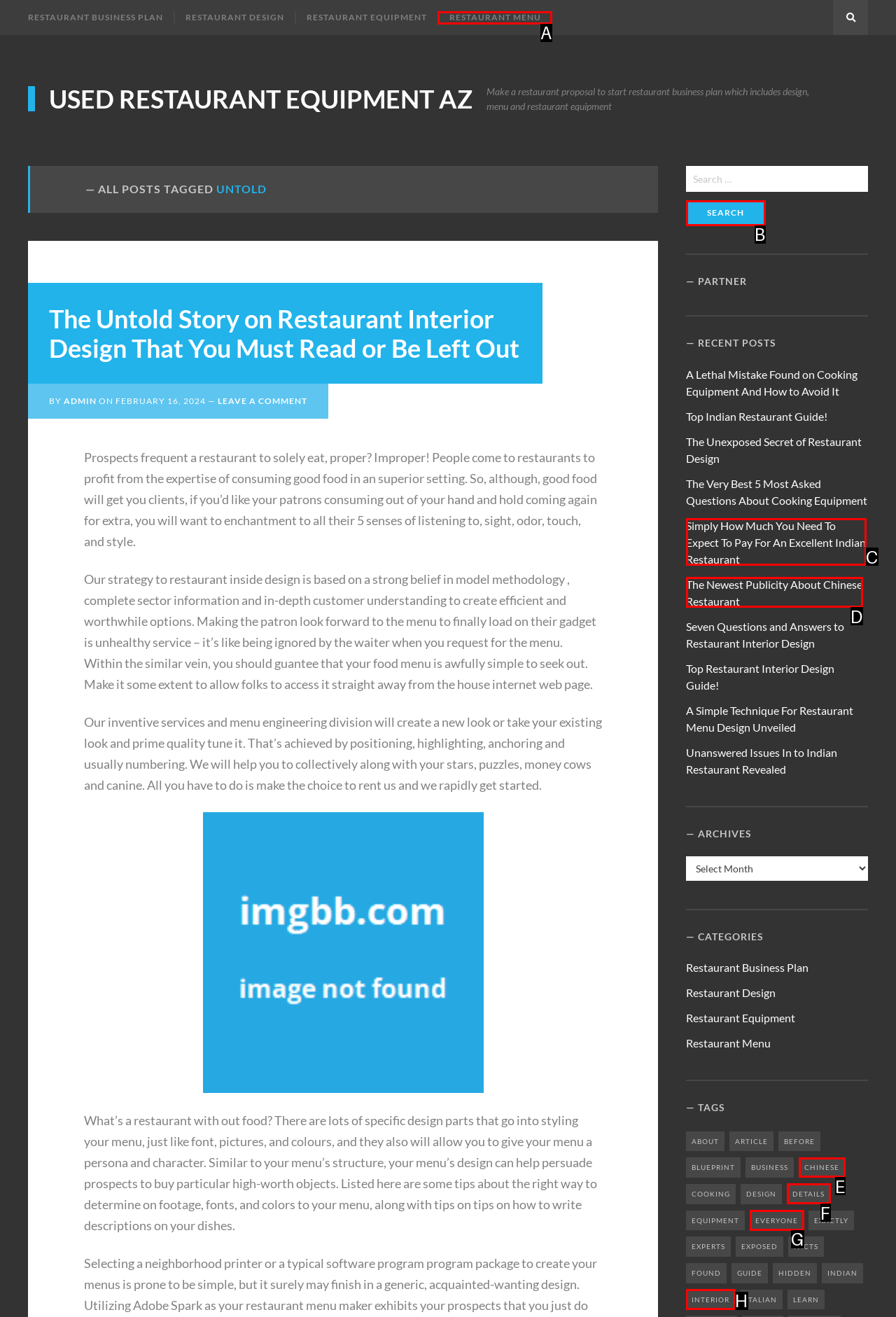Given the element description: parent_node: Search for: value="Search"
Pick the letter of the correct option from the list.

B